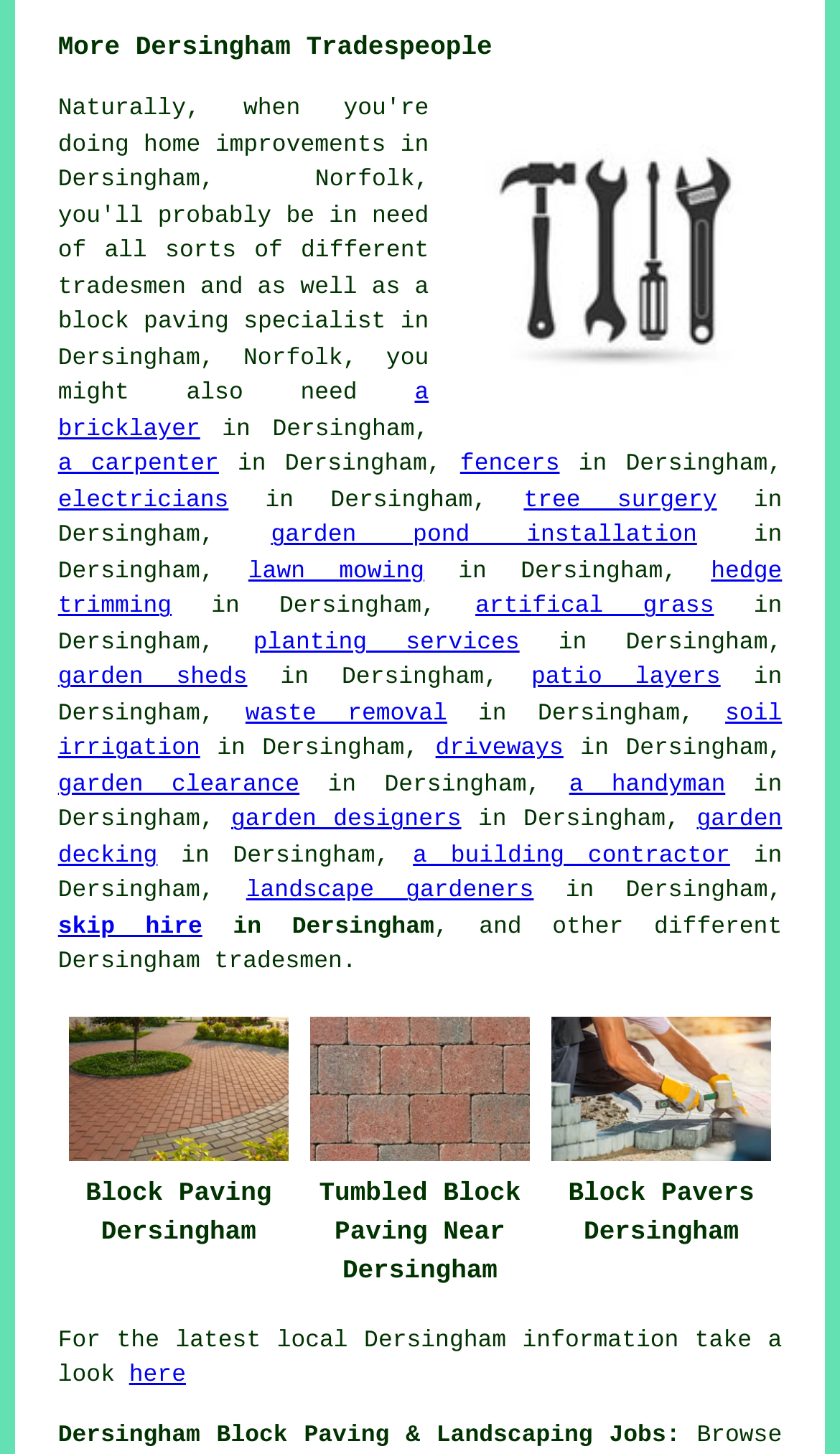Pinpoint the bounding box coordinates of the area that should be clicked to complete the following instruction: "click electricians". The coordinates must be given as four float numbers between 0 and 1, i.e., [left, top, right, bottom].

[0.069, 0.336, 0.272, 0.354]